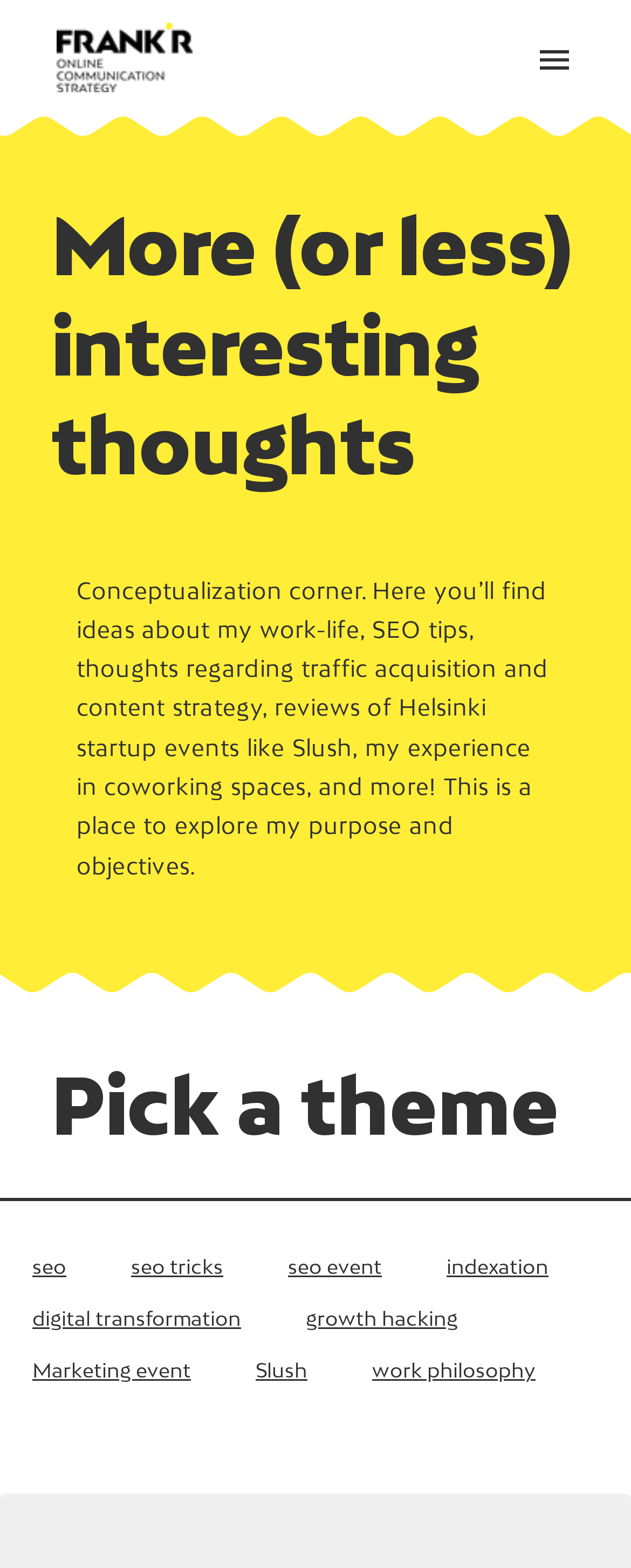Find the bounding box coordinates of the element to click in order to complete the given instruction: "Learn about SEO events."

[0.456, 0.803, 0.605, 0.815]